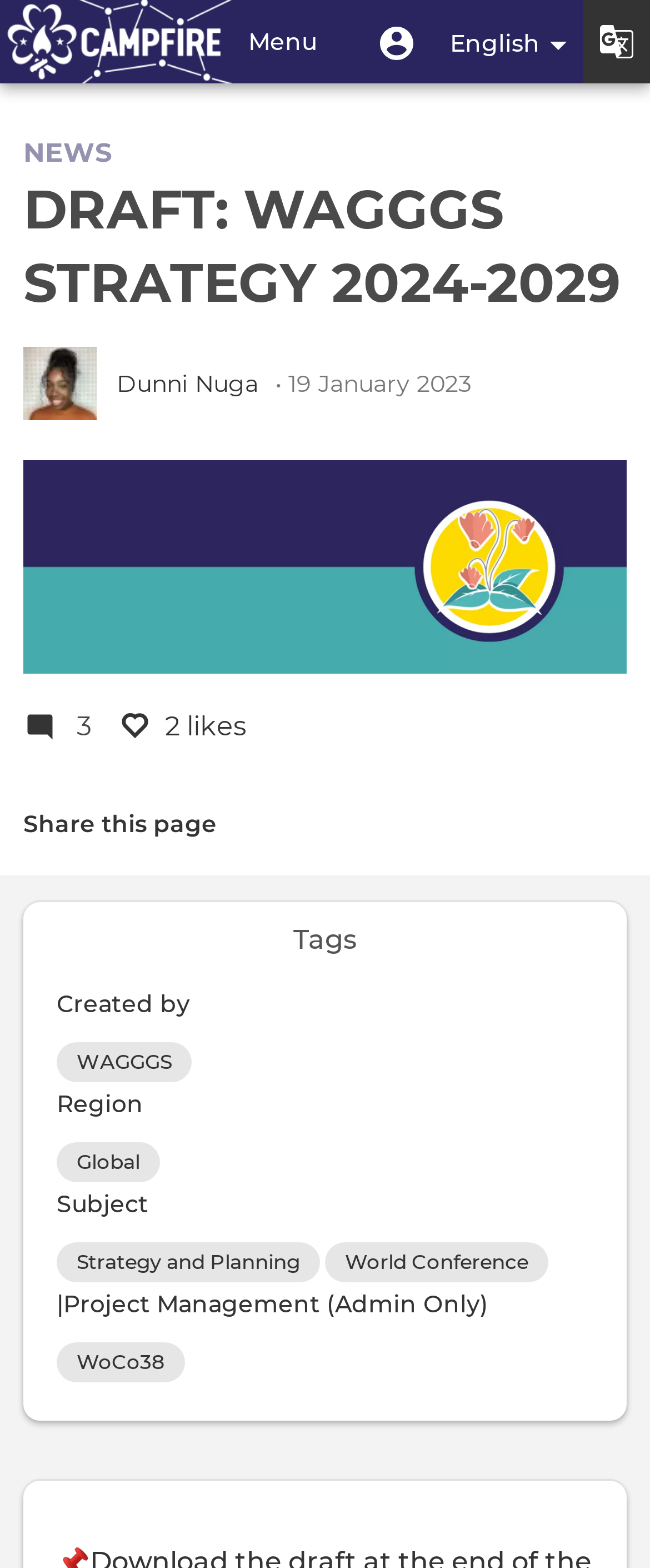What is the language of the webpage?
Examine the image and give a concise answer in one word or a short phrase.

English